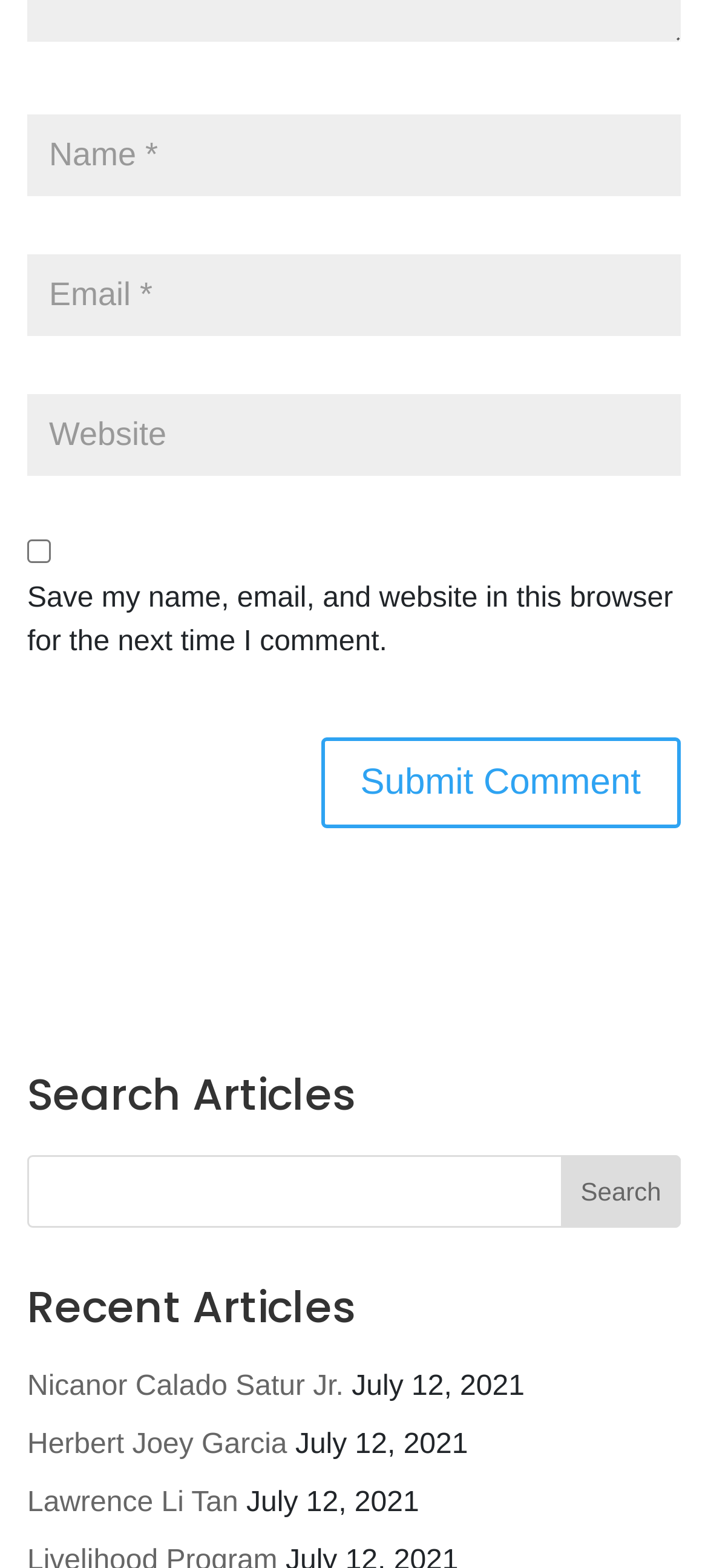Please specify the bounding box coordinates of the area that should be clicked to accomplish the following instruction: "Enter your name". The coordinates should consist of four float numbers between 0 and 1, i.e., [left, top, right, bottom].

[0.038, 0.073, 0.962, 0.125]